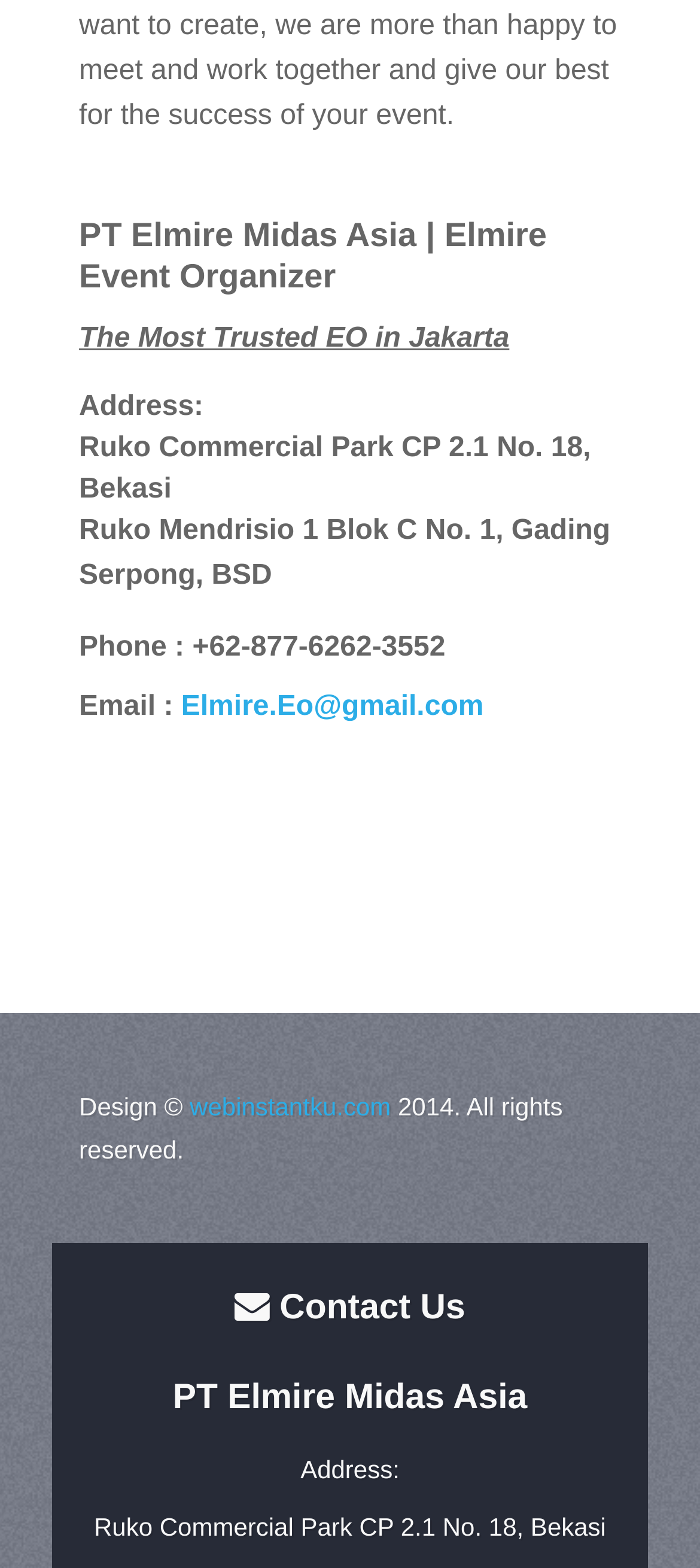What is the email address of the event organizer?
From the screenshot, provide a brief answer in one word or phrase.

Elmire.Eo@gmail.com